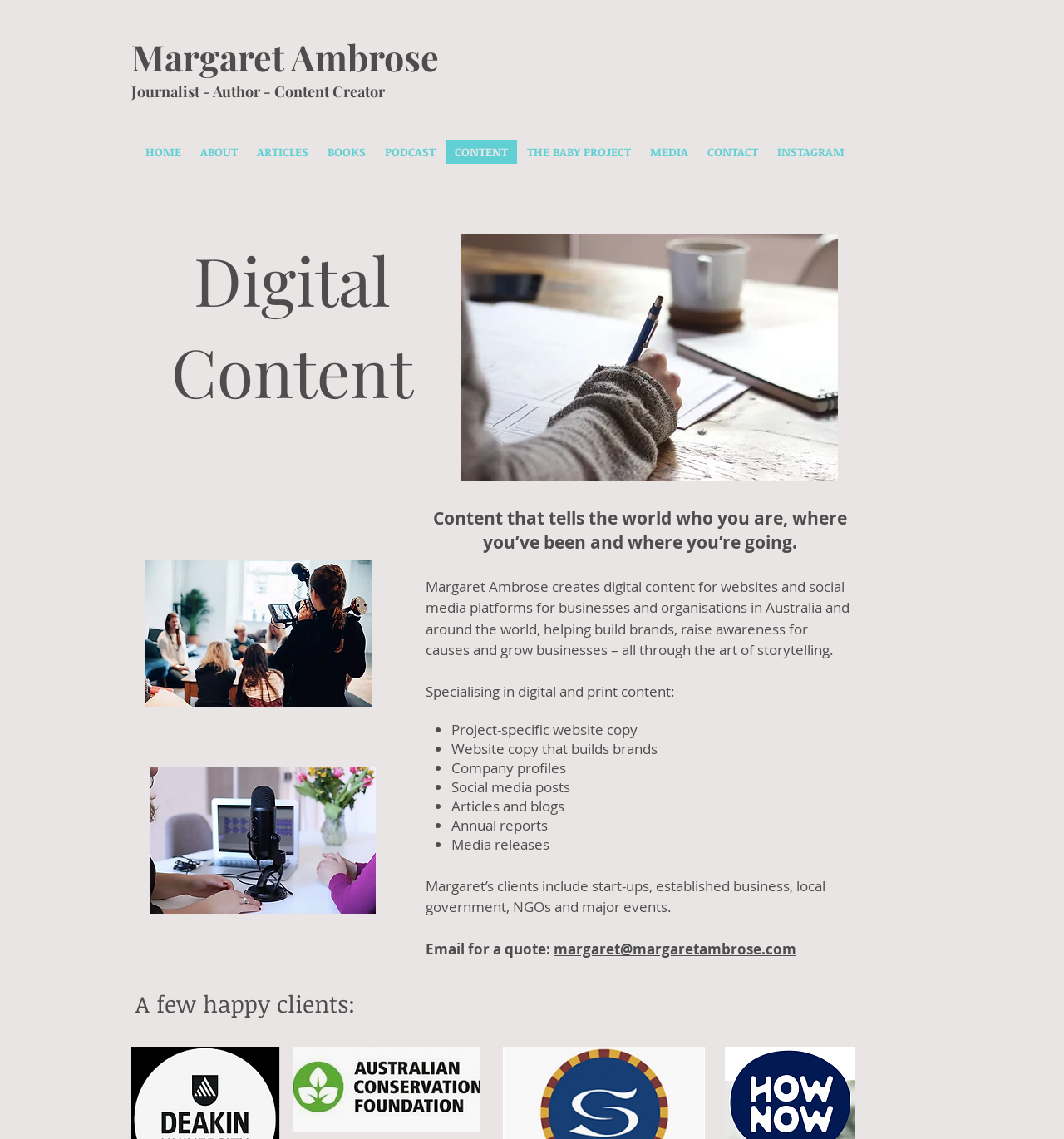Please provide a comprehensive answer to the question below using the information from the image: How can one contact Margaret Ambrose for a quote?

The webpage provides an email address, 'margaret@margaretambrose.com', where one can contact Margaret Ambrose for a quote. This is indicated by the text 'Email for a quote:' and the linked email address.